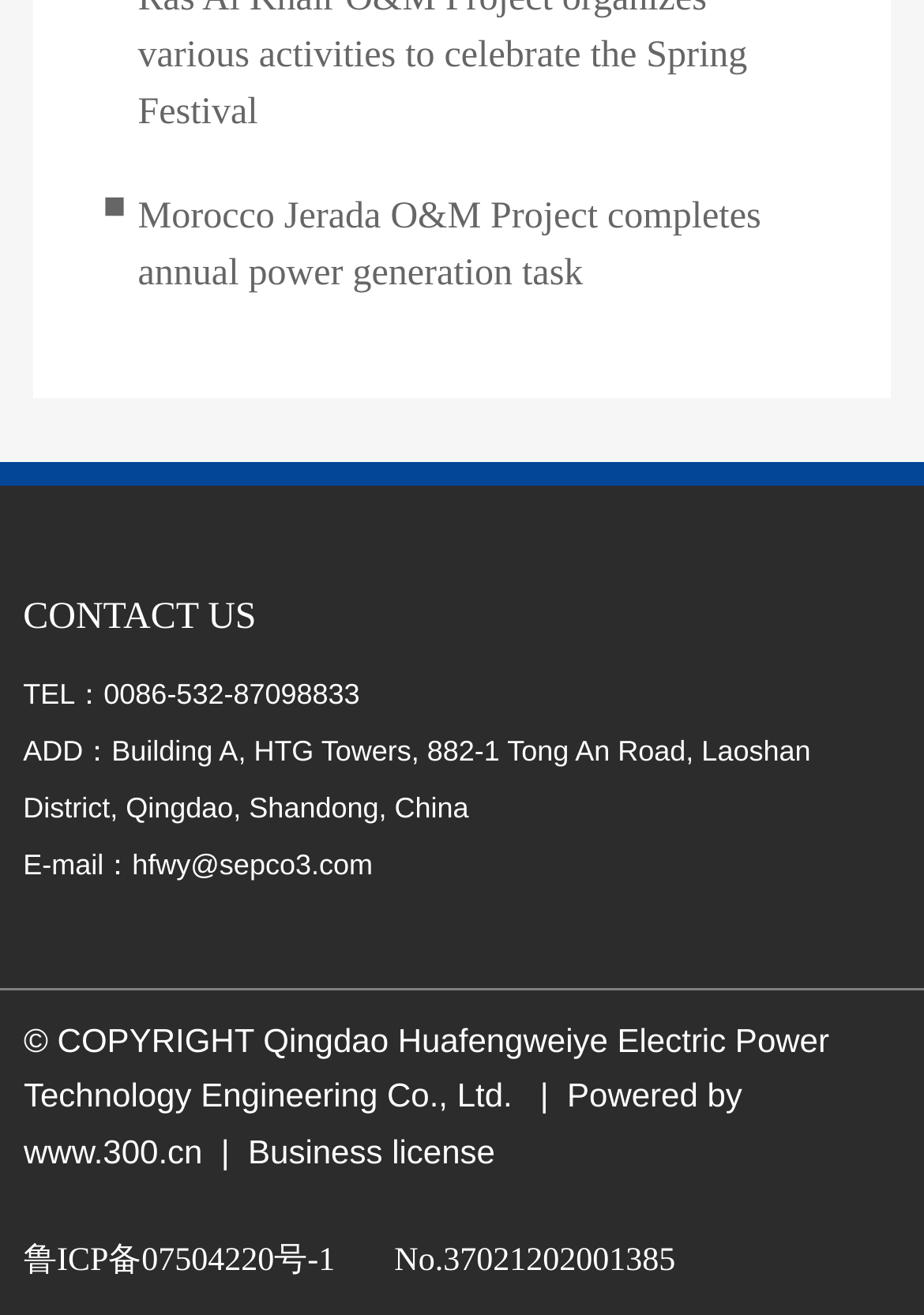What is the copyright information?
Based on the screenshot, provide a one-word or short-phrase response.

© COPYRIGHT Qingdao Huafengweiye Electric Power Technology Engineering Co., Ltd.